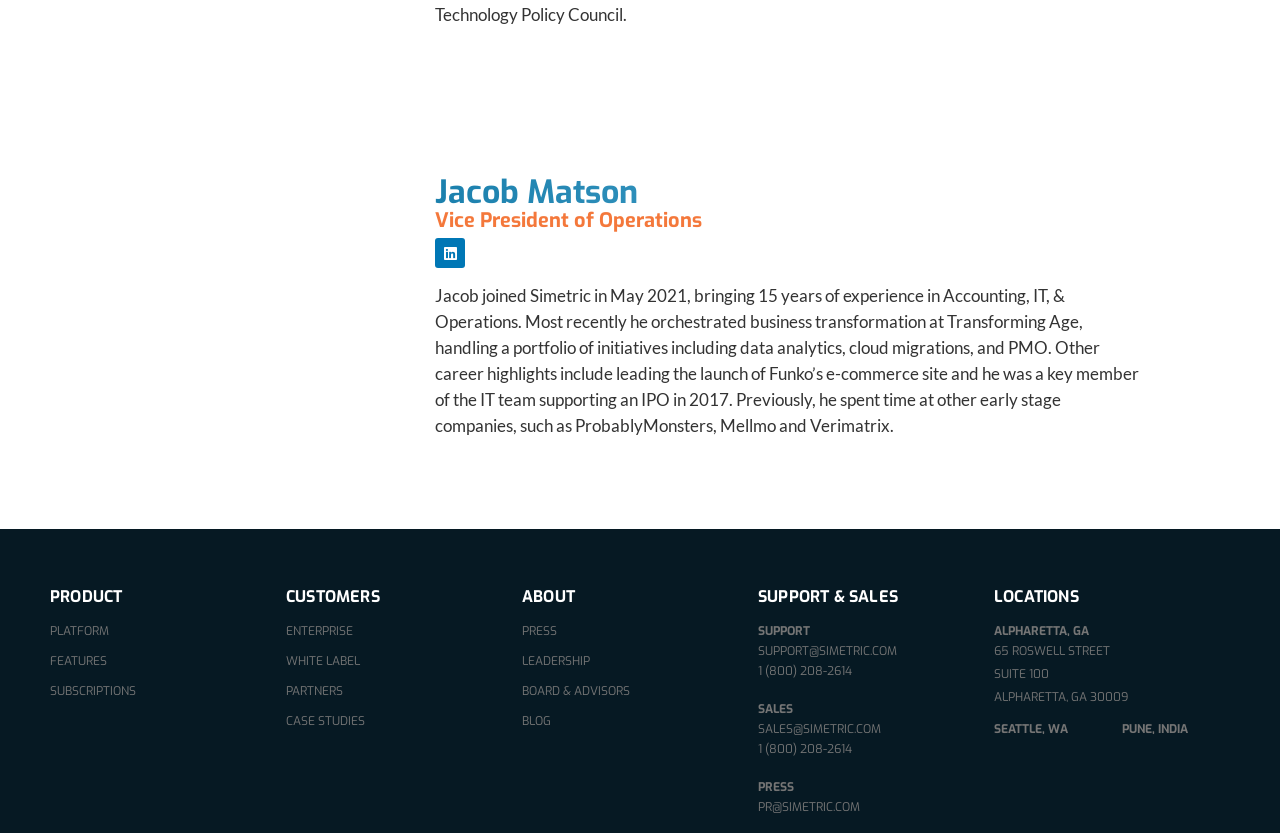Provide the bounding box coordinates of the section that needs to be clicked to accomplish the following instruction: "Learn about the product."

[0.039, 0.706, 0.223, 0.726]